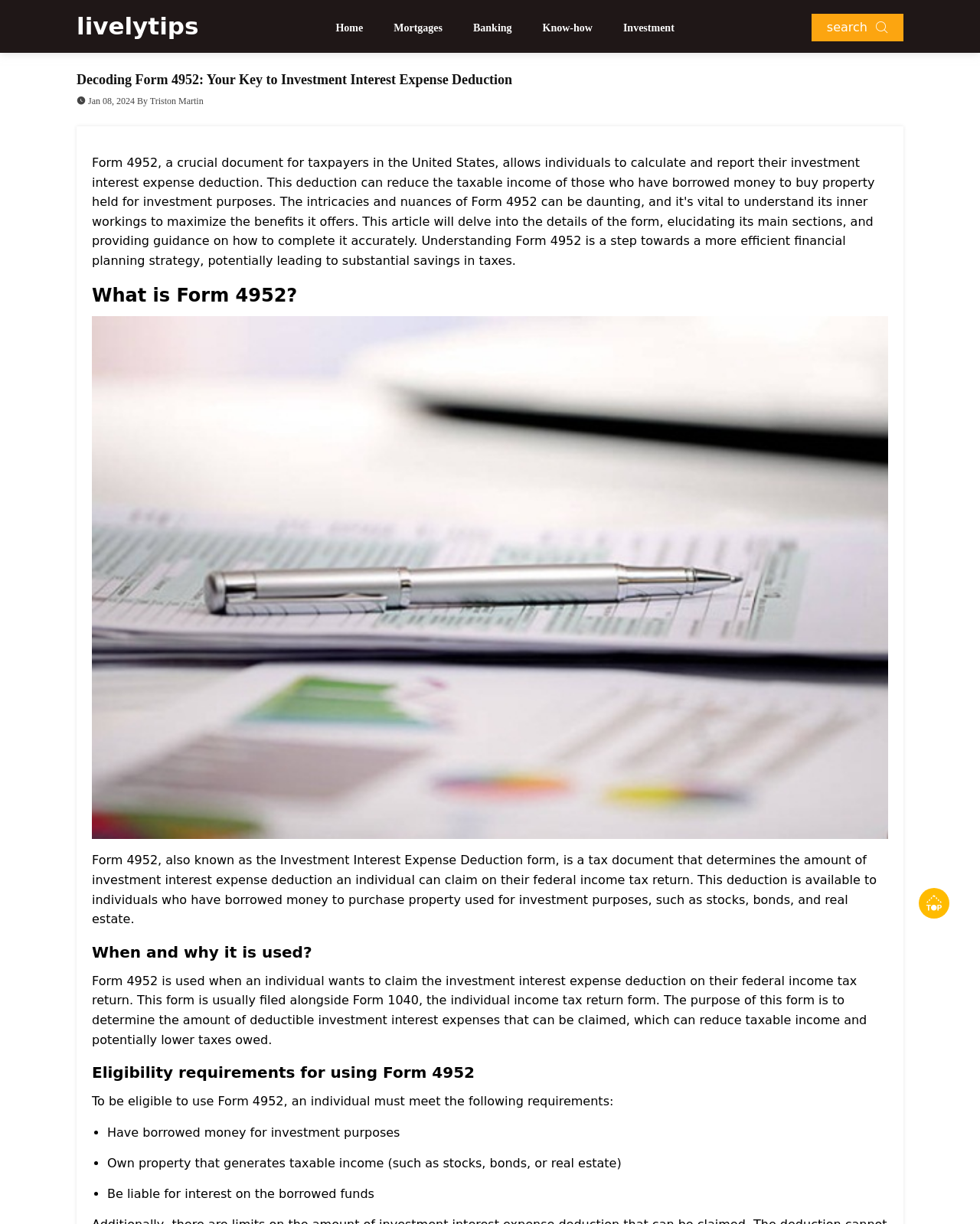Determine the coordinates of the bounding box that should be clicked to complete the instruction: "Click on the 'Submit a request' link". The coordinates should be represented by four float numbers between 0 and 1: [left, top, right, bottom].

None